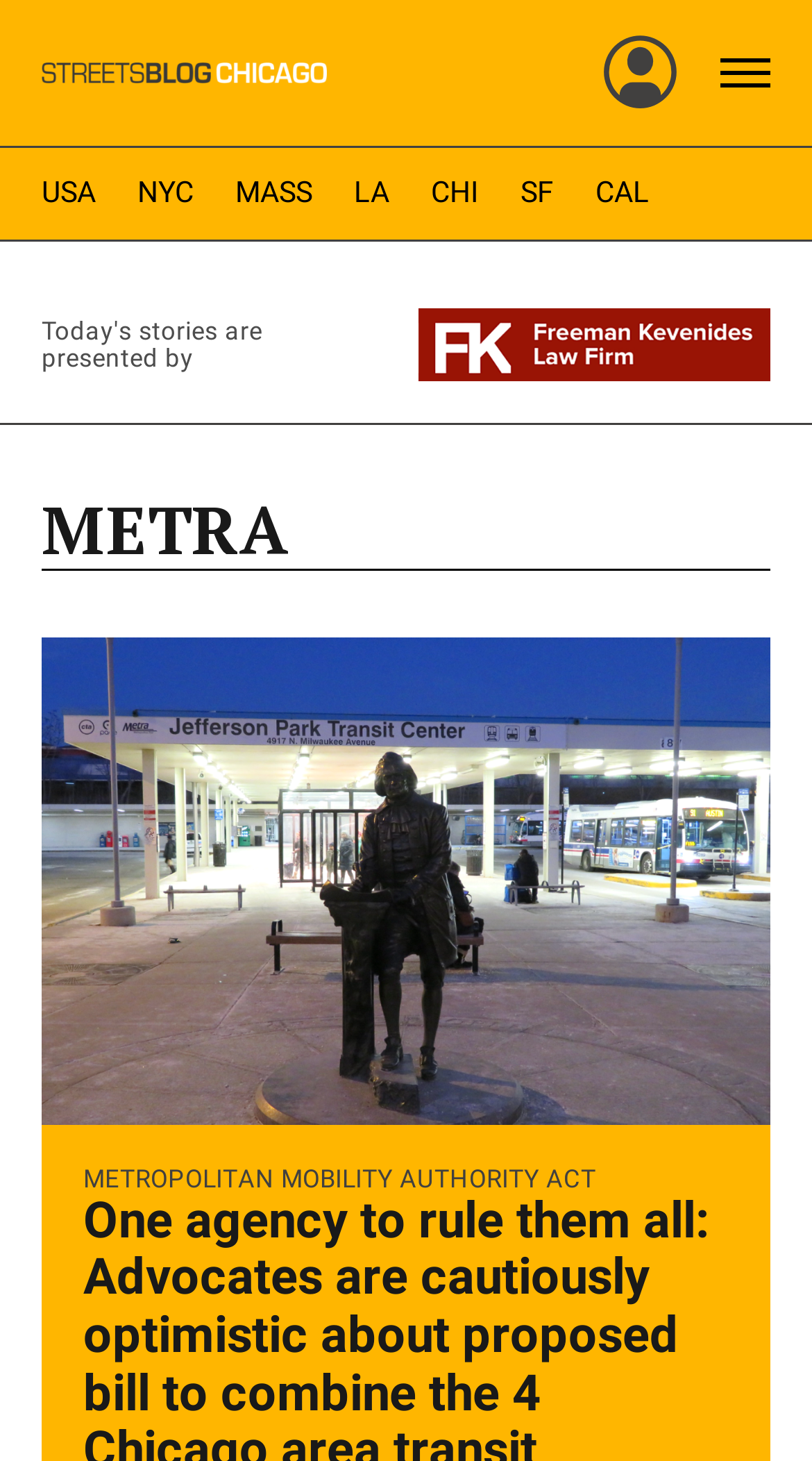Based on the image, give a detailed response to the question: What is the title of the main content section?

I looked at the heading elements on the page and found the main content section to be titled 'METRA'.